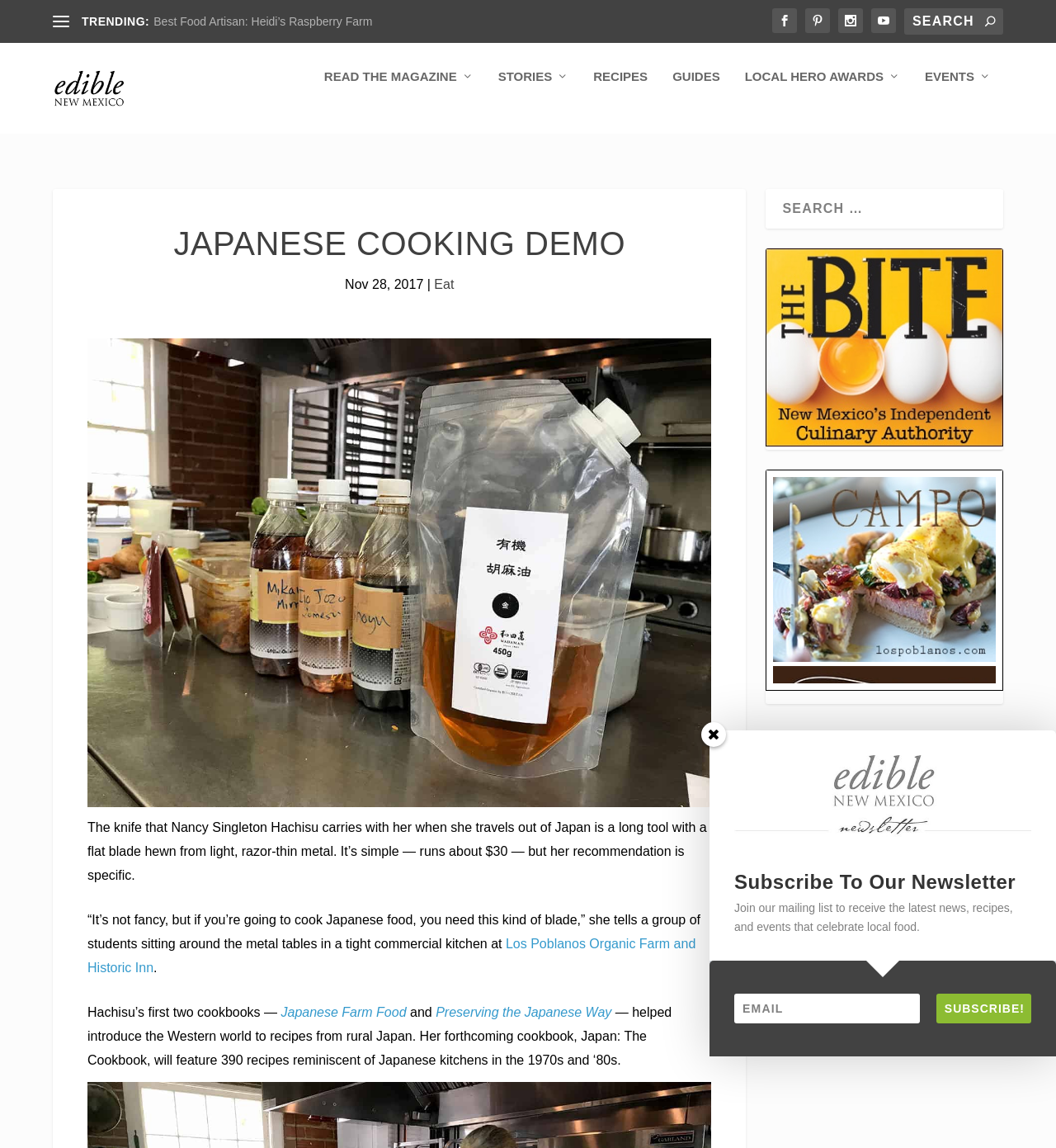What is the name of the author of the cookbook?
Look at the screenshot and give a one-word or phrase answer.

Nancy Singleton Hachisu